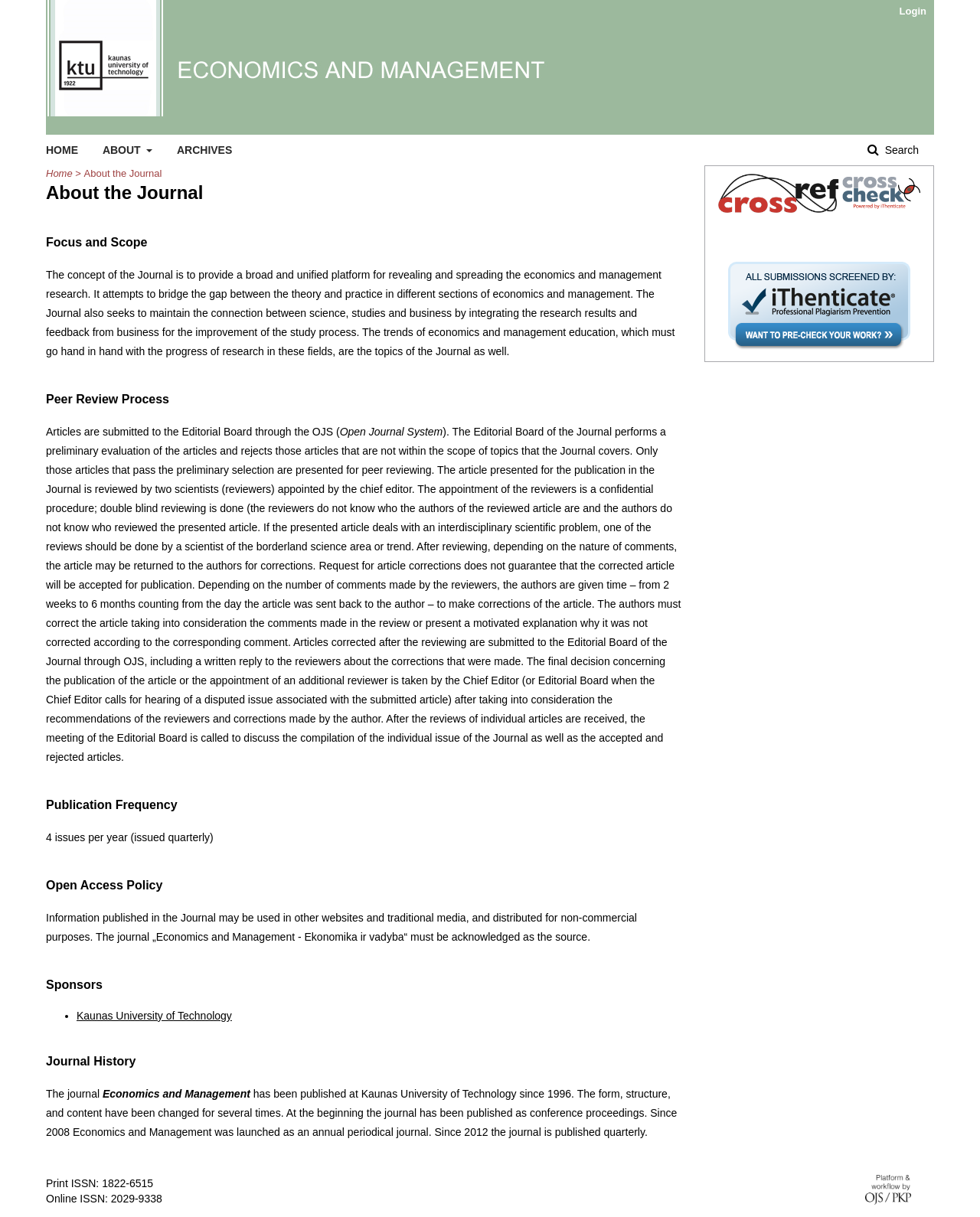How many issues are published per year?
Answer the question with a single word or phrase, referring to the image.

4